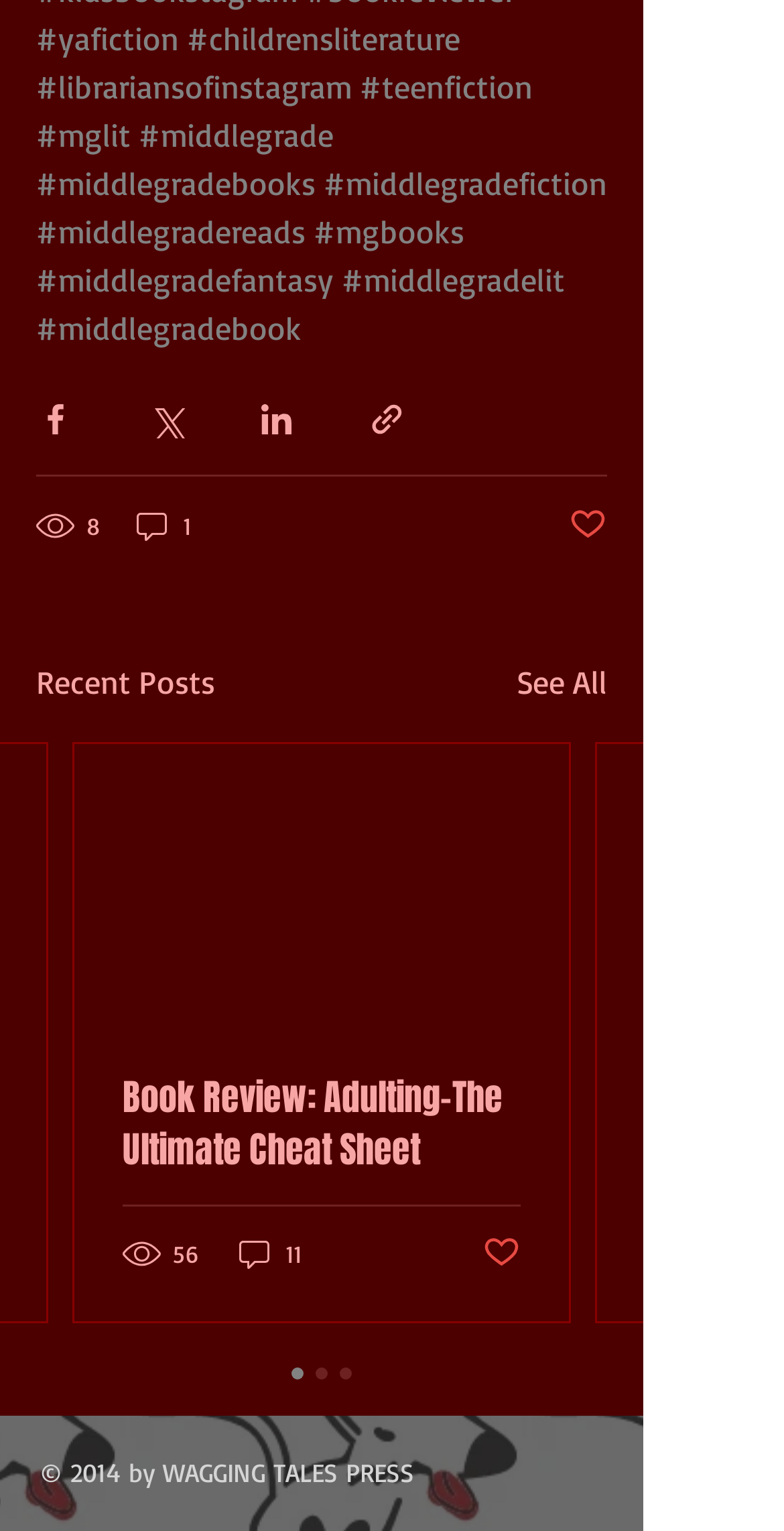Identify the bounding box coordinates for the UI element described as follows: aria-label="Twitter Classic". Use the format (top-left x, top-left y, bottom-right x, bottom-right y) and ensure all values are floating point numbers between 0 and 1.

[0.413, 0.848, 0.503, 0.894]